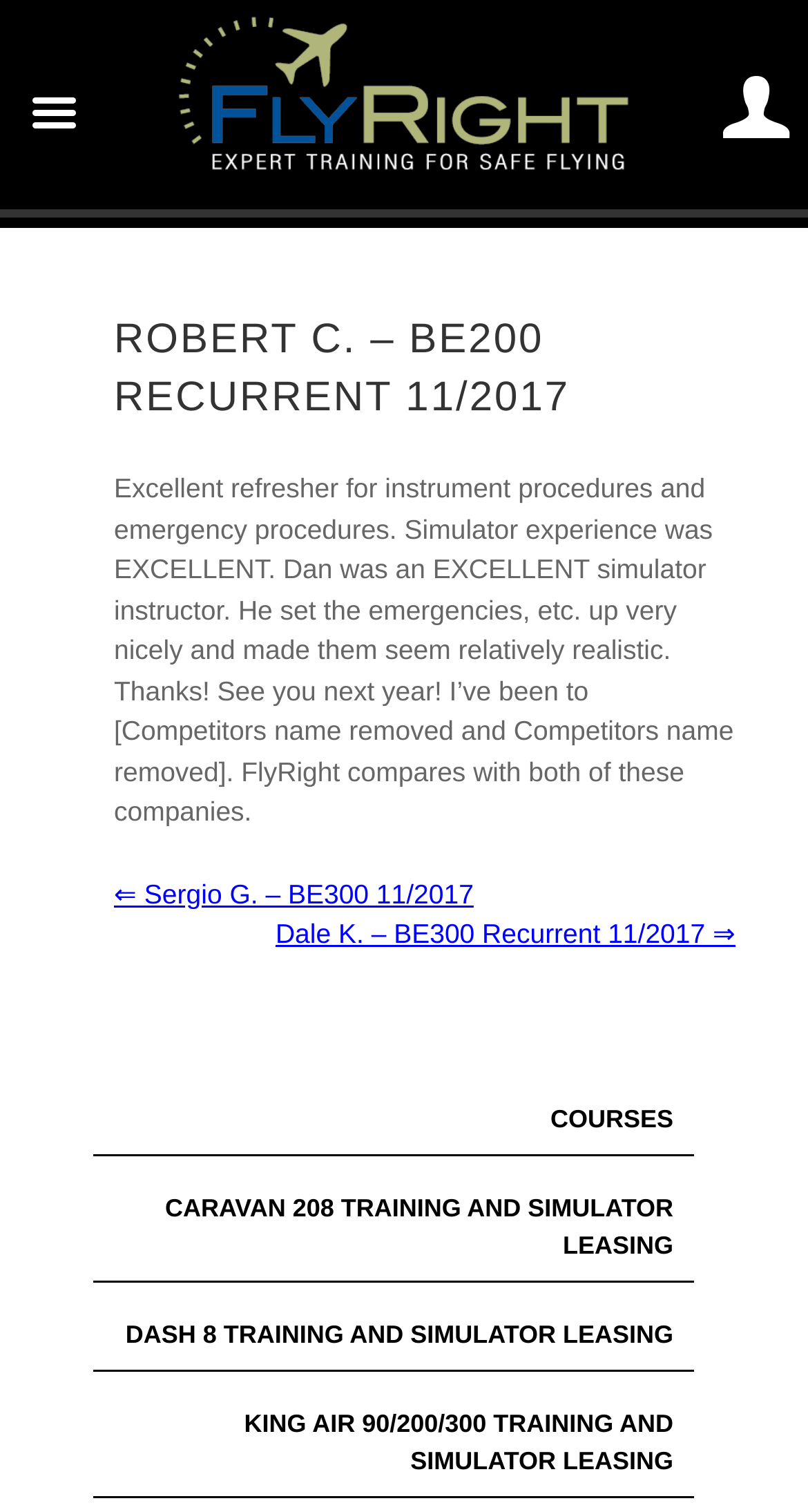Determine the bounding box of the UI component based on this description: "alt="Full Motion Initial Pilot Training"". The bounding box coordinates should be four float values between 0 and 1, i.e., [left, top, right, bottom].

[0.181, 0.1, 0.819, 0.121]